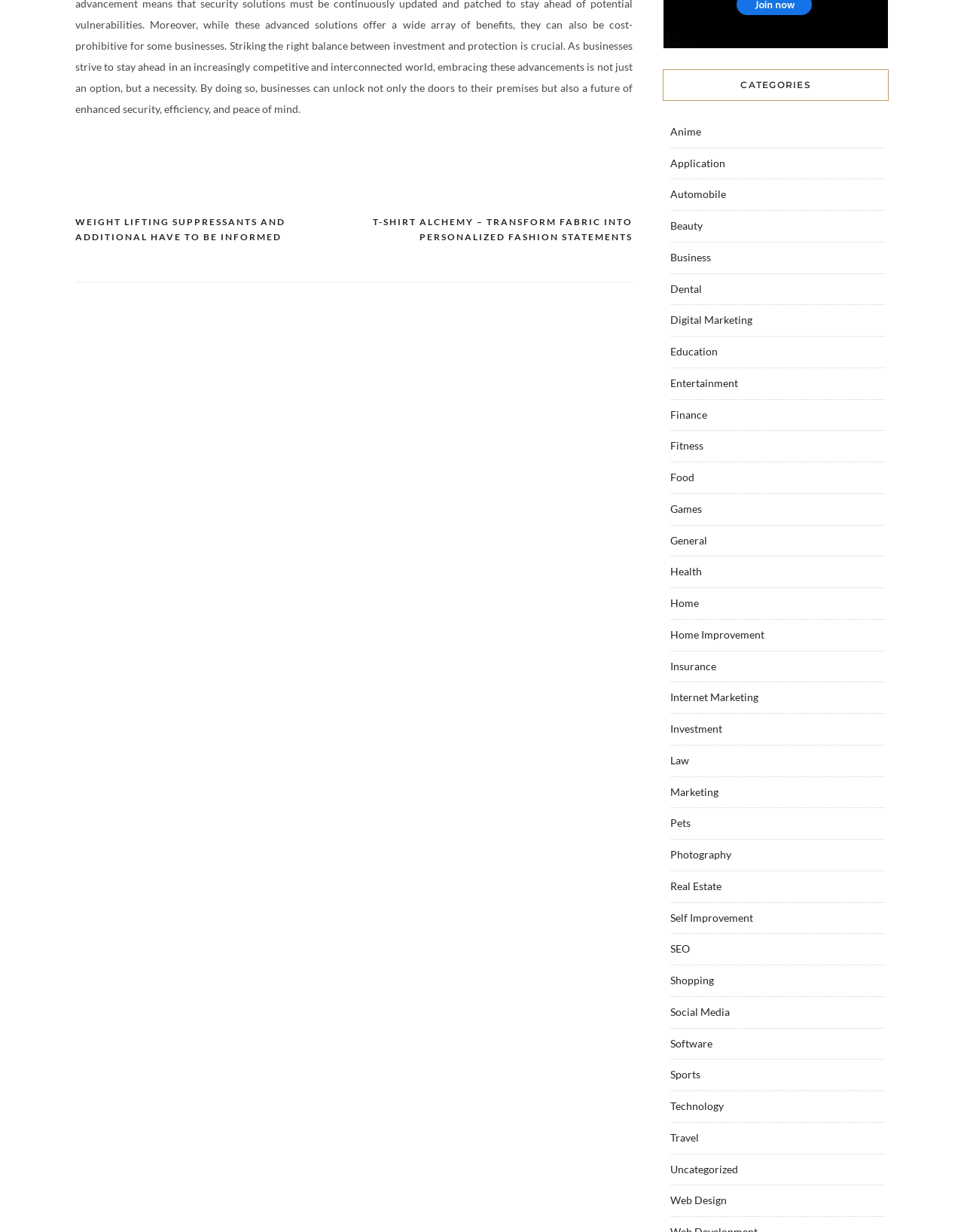How many links are listed under the 'Posts' navigation?
Look at the image and answer the question with a single word or phrase.

2